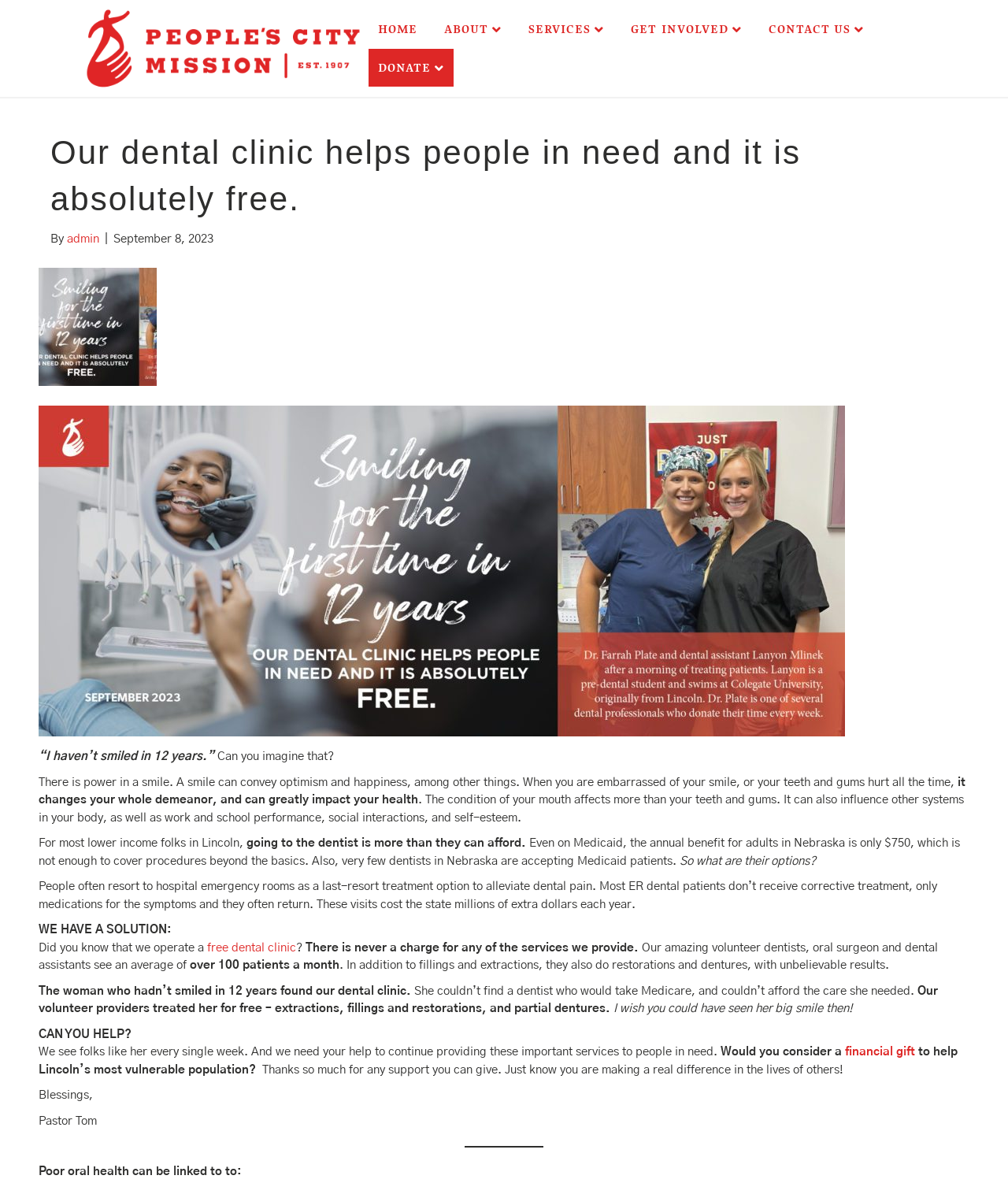What is the name of the organization?
Please provide a comprehensive and detailed answer to the question.

The name of the organization can be found in the header section of the webpage, where it is written as 'Our dental clinic helps people in need and it is absolutely free. - People's City Mission'.